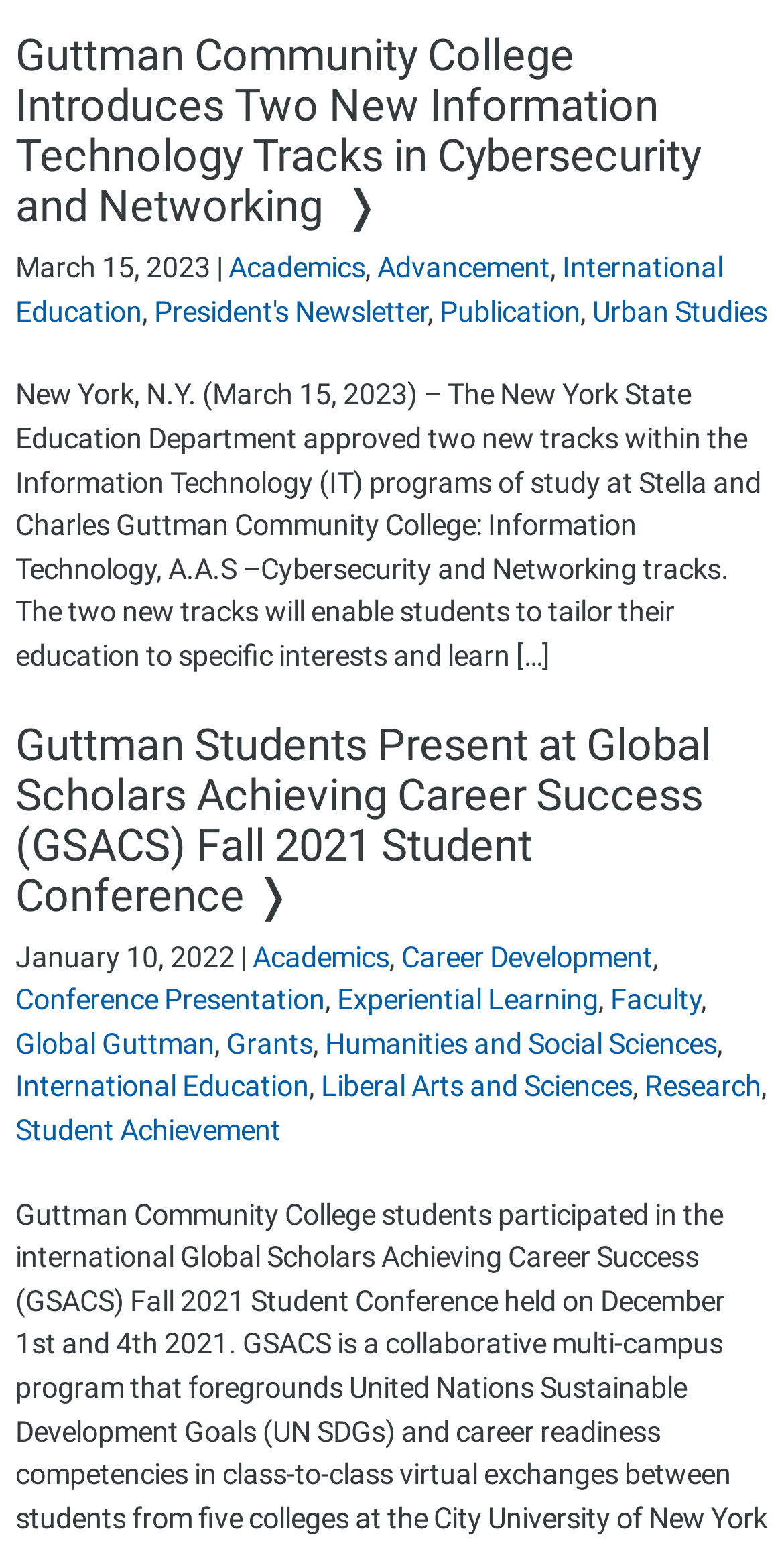Give a short answer using one word or phrase for the question:
What is the name of the college?

Guttman Community College